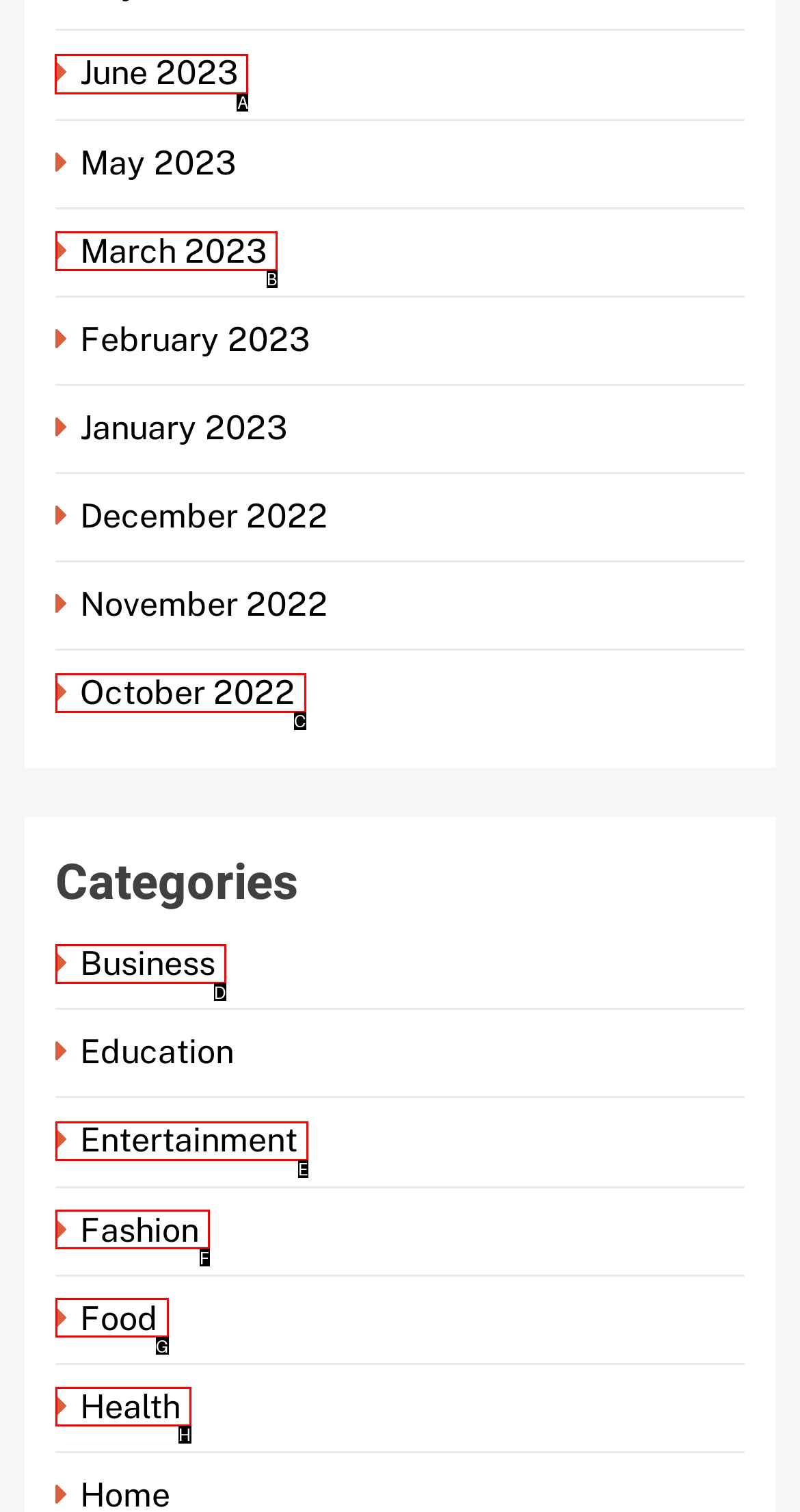Identify the correct lettered option to click in order to perform this task: View June 2023. Respond with the letter.

A